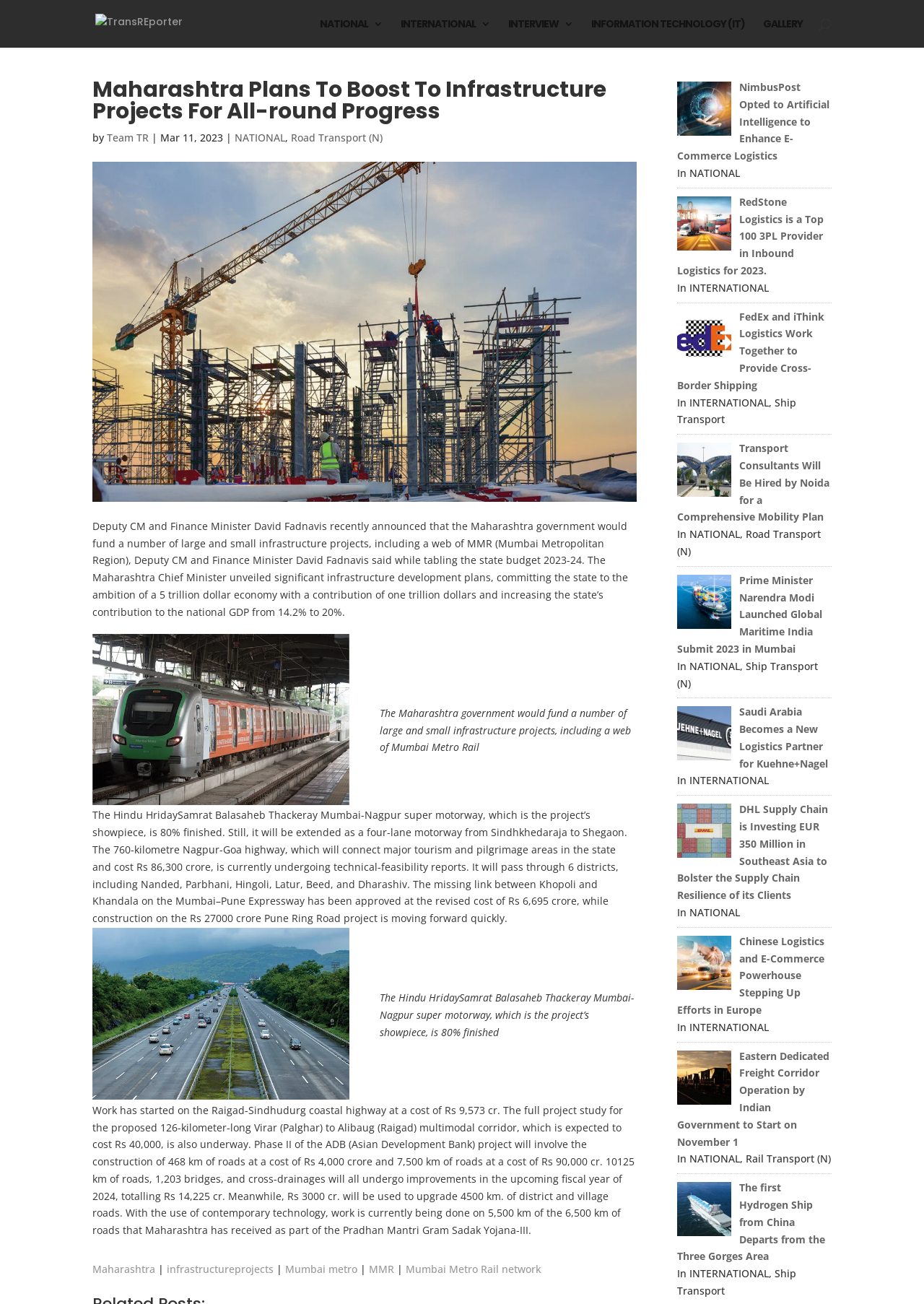Please determine the primary heading and provide its text.

Maharashtra Plans To Boost To Infrastructure Projects For All-round Progress